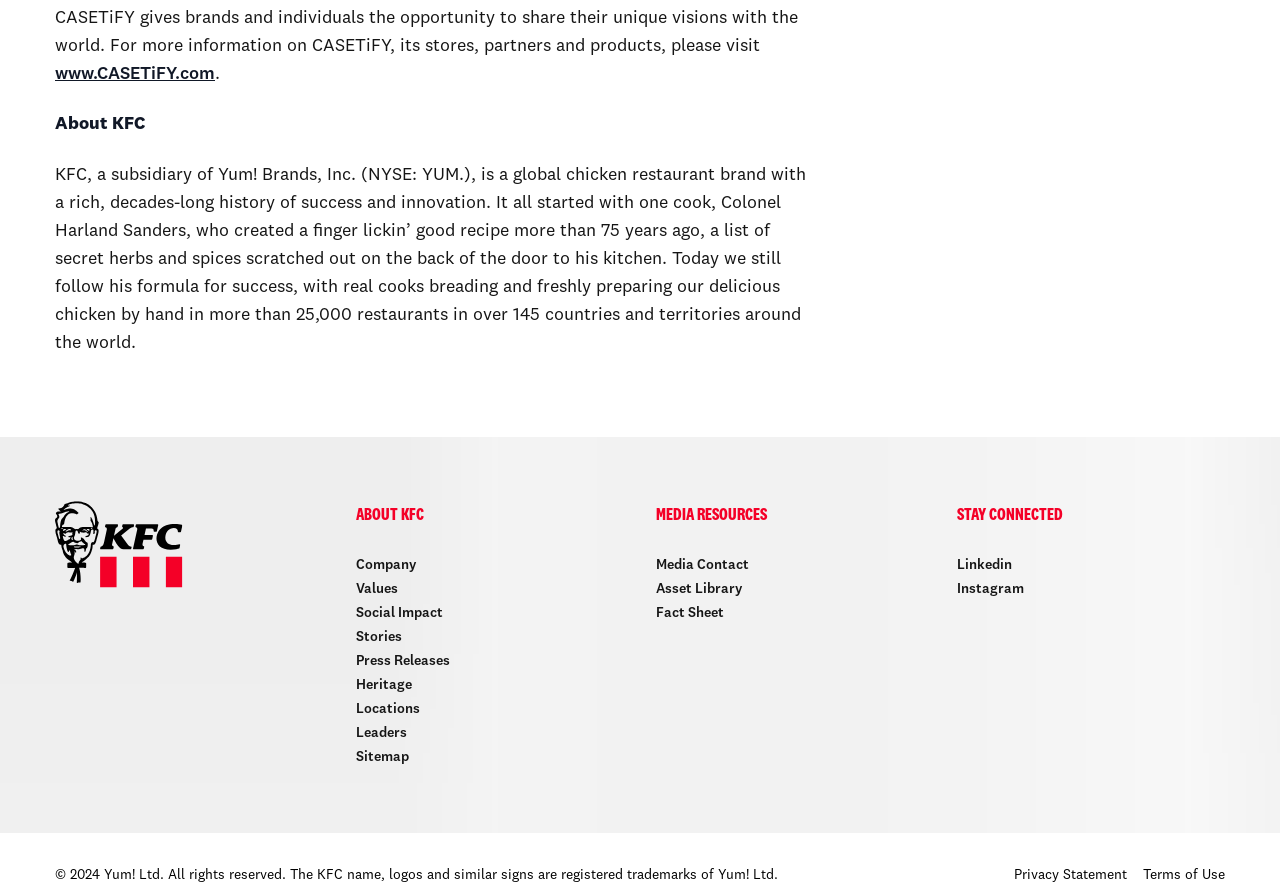Could you please study the image and provide a detailed answer to the question:
What is the year of copyright?

The year of copyright can be found in the StaticText element '© 2024' at the bottom of the webpage.